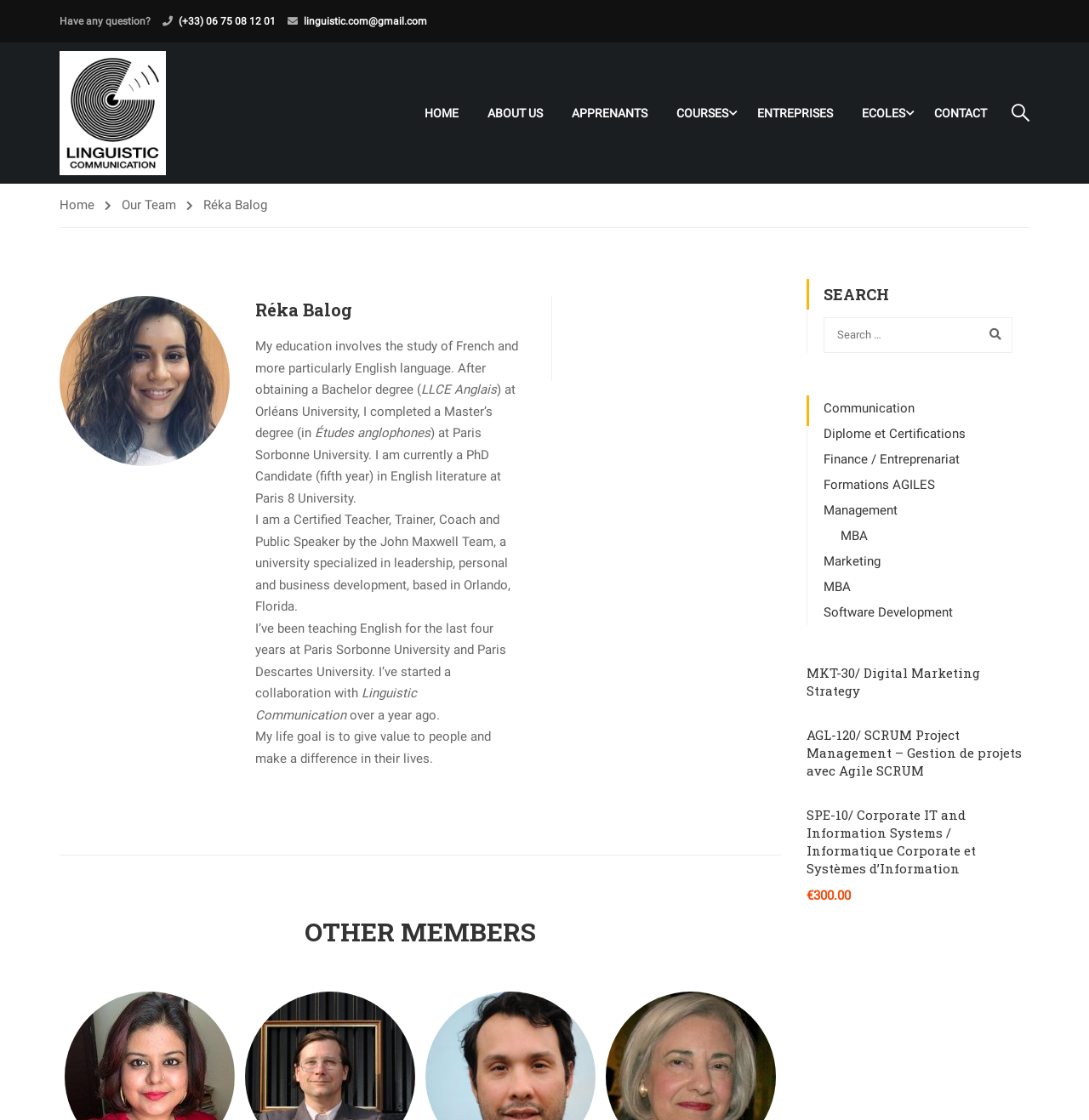What is the phone number on the top?
Please provide a single word or phrase answer based on the image.

(+33) 06 75 08 12 01